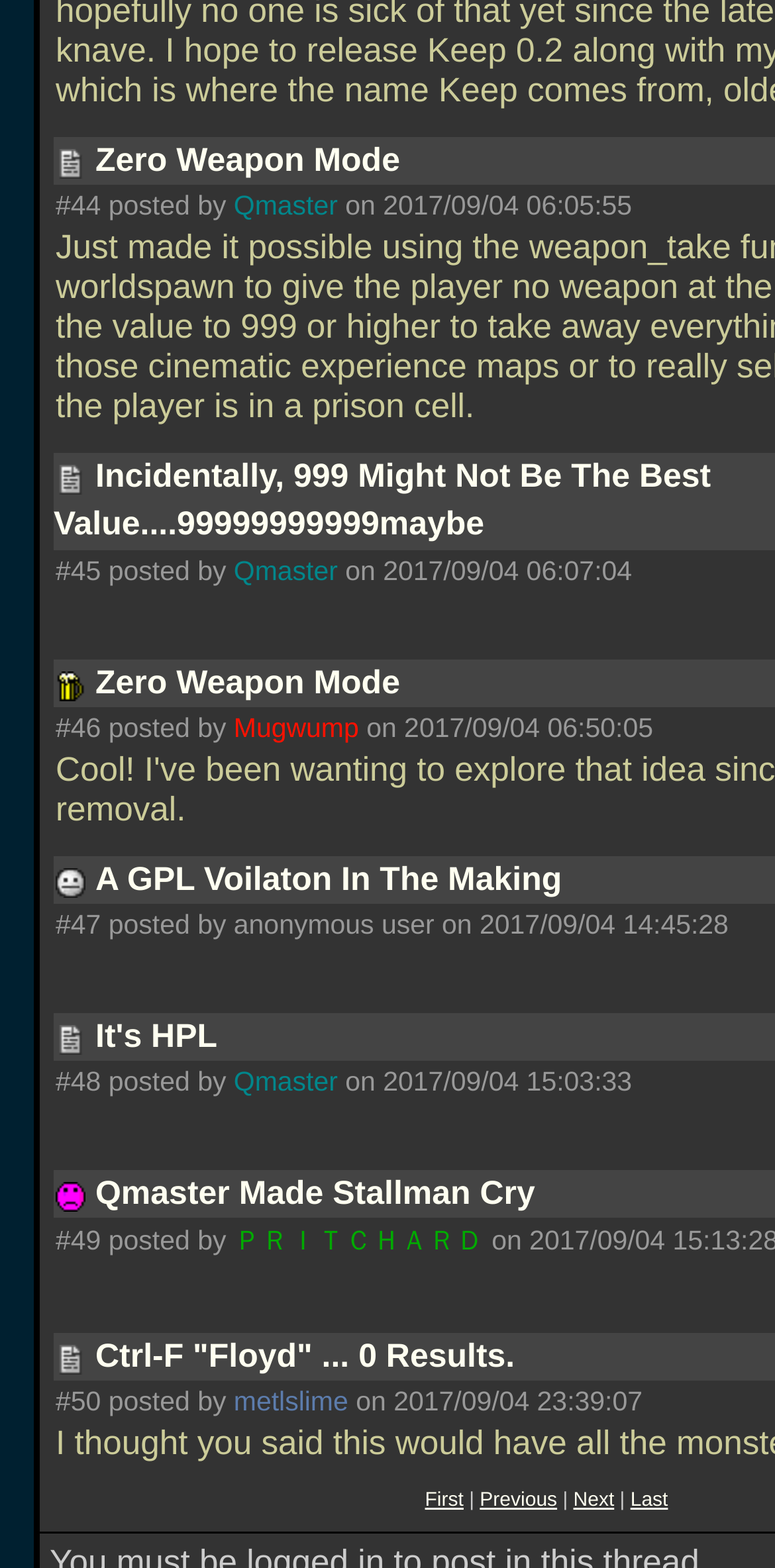Provide the bounding box for the UI element matching this description: "John Fitzgibbons".

[0.43, 0.94, 0.624, 0.954]